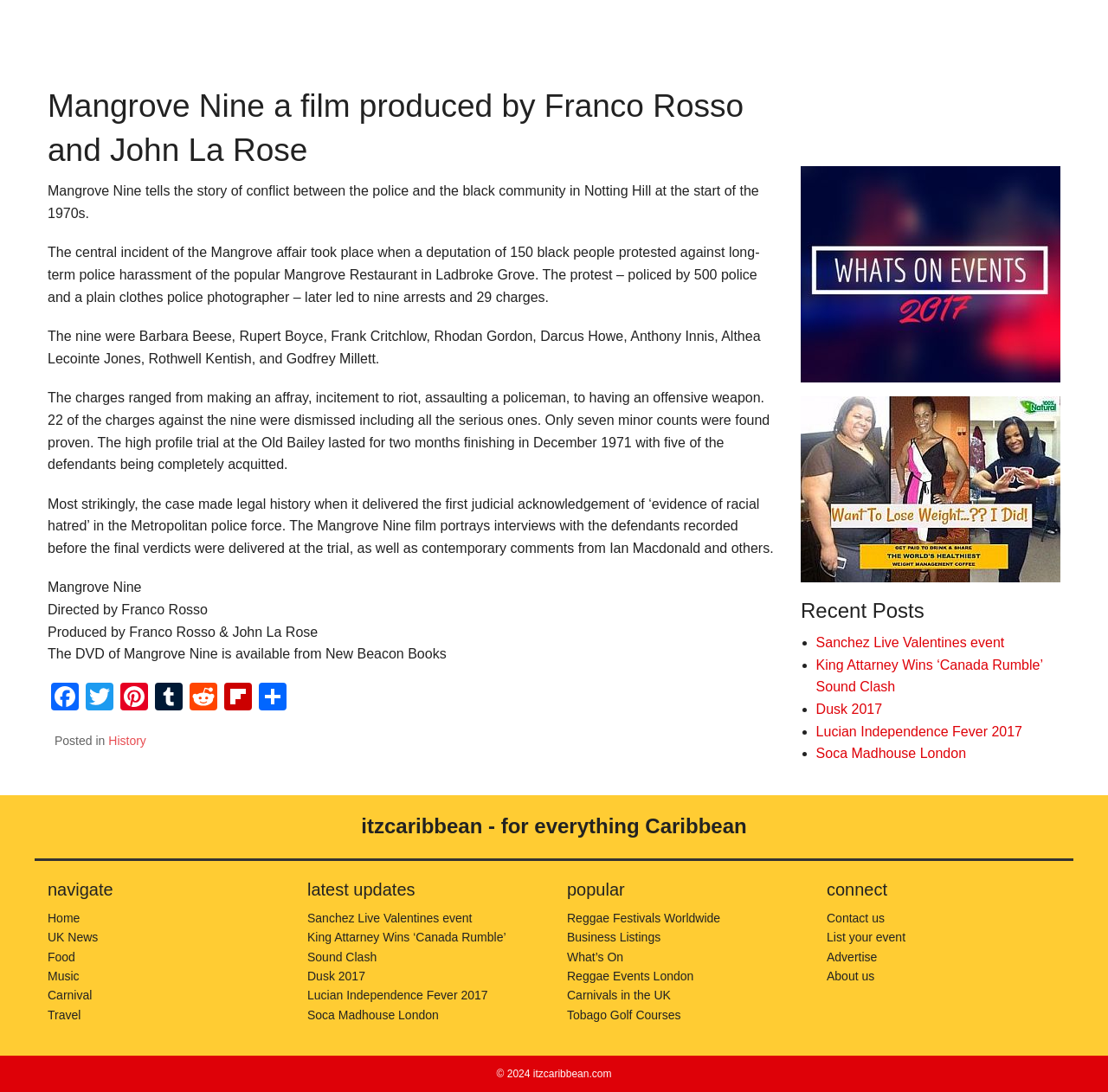Given the element description Sanchez Live Valentines event, identify the bounding box coordinates for the UI element on the webpage screenshot. The format should be (top-left x, top-left y, bottom-right x, bottom-right y), with values between 0 and 1.

[0.277, 0.834, 0.426, 0.847]